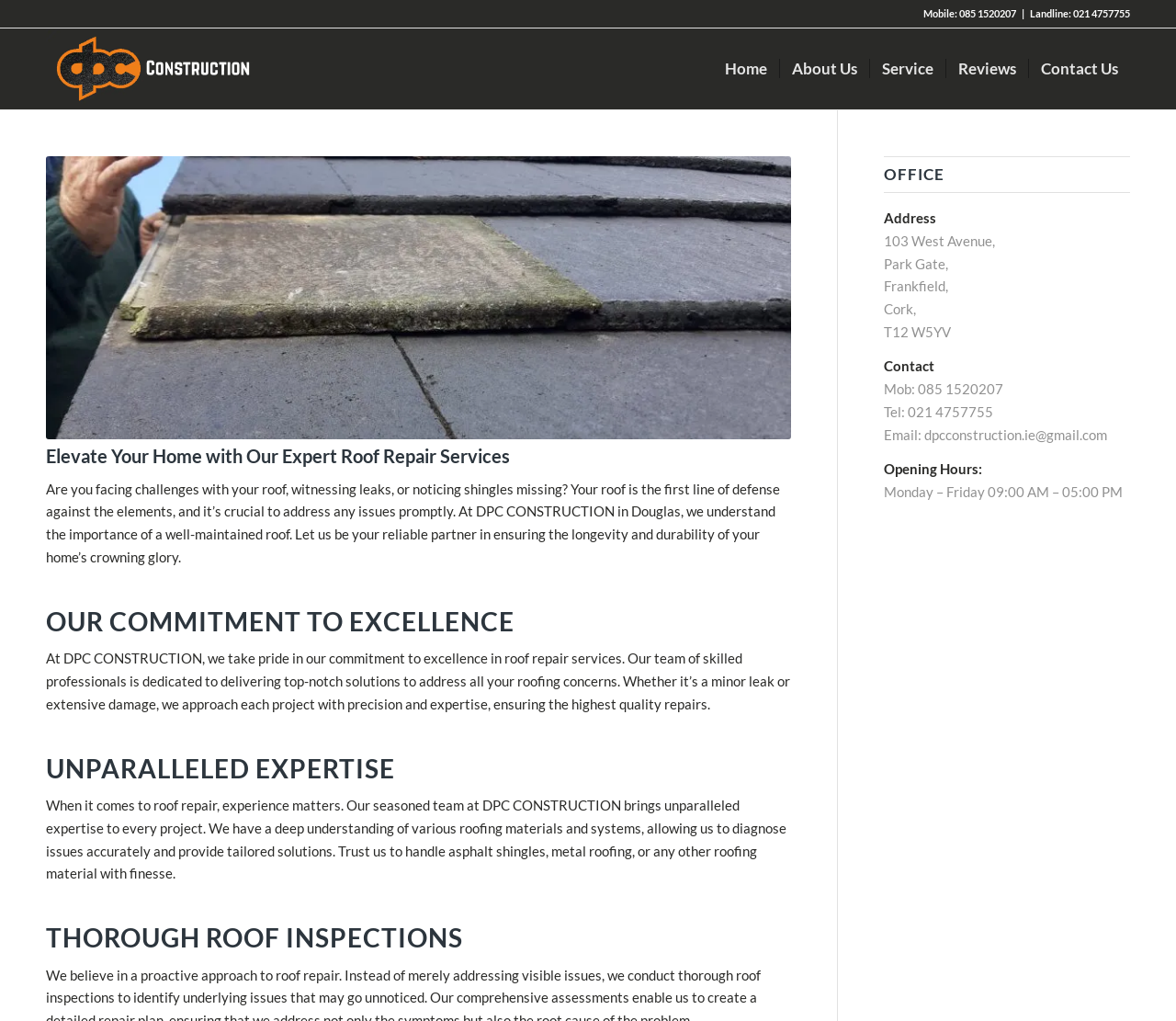Please determine the bounding box coordinates of the element's region to click for the following instruction: "Visit the 'About Us' page".

[0.662, 0.028, 0.739, 0.107]